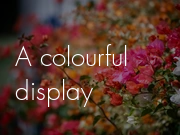What atmosphere does the garden create?
Could you give a comprehensive explanation in response to this question?

The caption describes the meticulously arranged blooms as creating an 'inviting atmosphere', suggesting that the garden scene is welcoming and appealing to those who admire the beauty of nature.